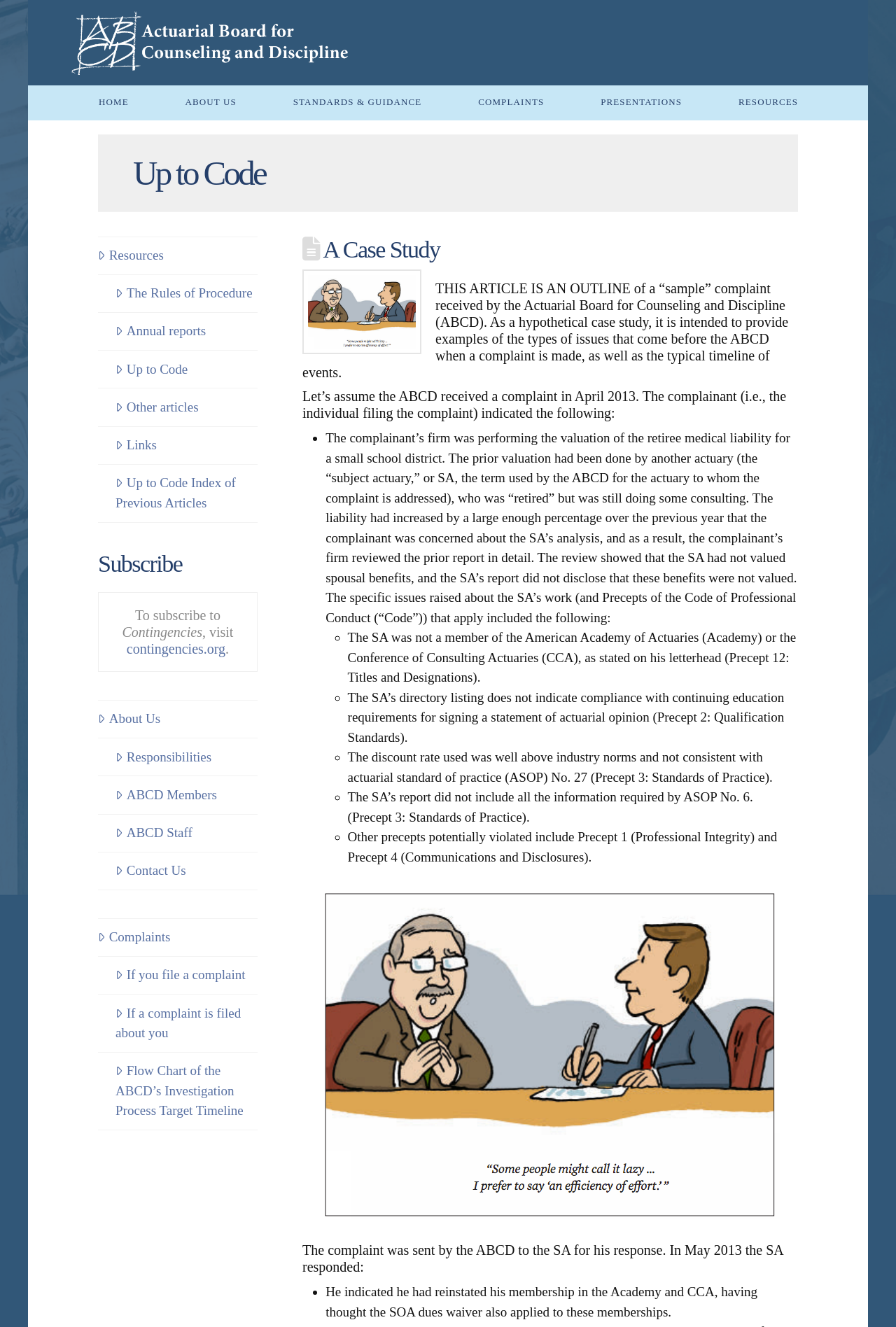Generate a comprehensive description of the webpage.

This webpage is a case study on the Actuarial Board for Counseling and Discipline (ABCD). At the top, there is a logo and a navigation menu with links to "HOME", "ABOUT US", "STANDARDS & GUIDANCE", "COMPLAINTS", "PRESENTATIONS", and "RESOURCES". 

Below the navigation menu, there is a table with a heading "Up to Code" and a subheading "A Case Study". The main content of the webpage is a detailed article about a hypothetical complaint received by the ABCD, including the timeline of events, the issues raised, and the response from the subject actuary. The article is divided into sections with headings and subheadings, and includes bullet points and a screenshot.

On the left side of the webpage, there is a complementary section with links to "Resources", "The Rules of Procedure", "Annual reports", and other related articles. There is also a section to subscribe to "Contingencies" and links to "About Us", "Responsibilities", "ABCD Members", "ABCD Staff", "Contact Us", and "Complaints".